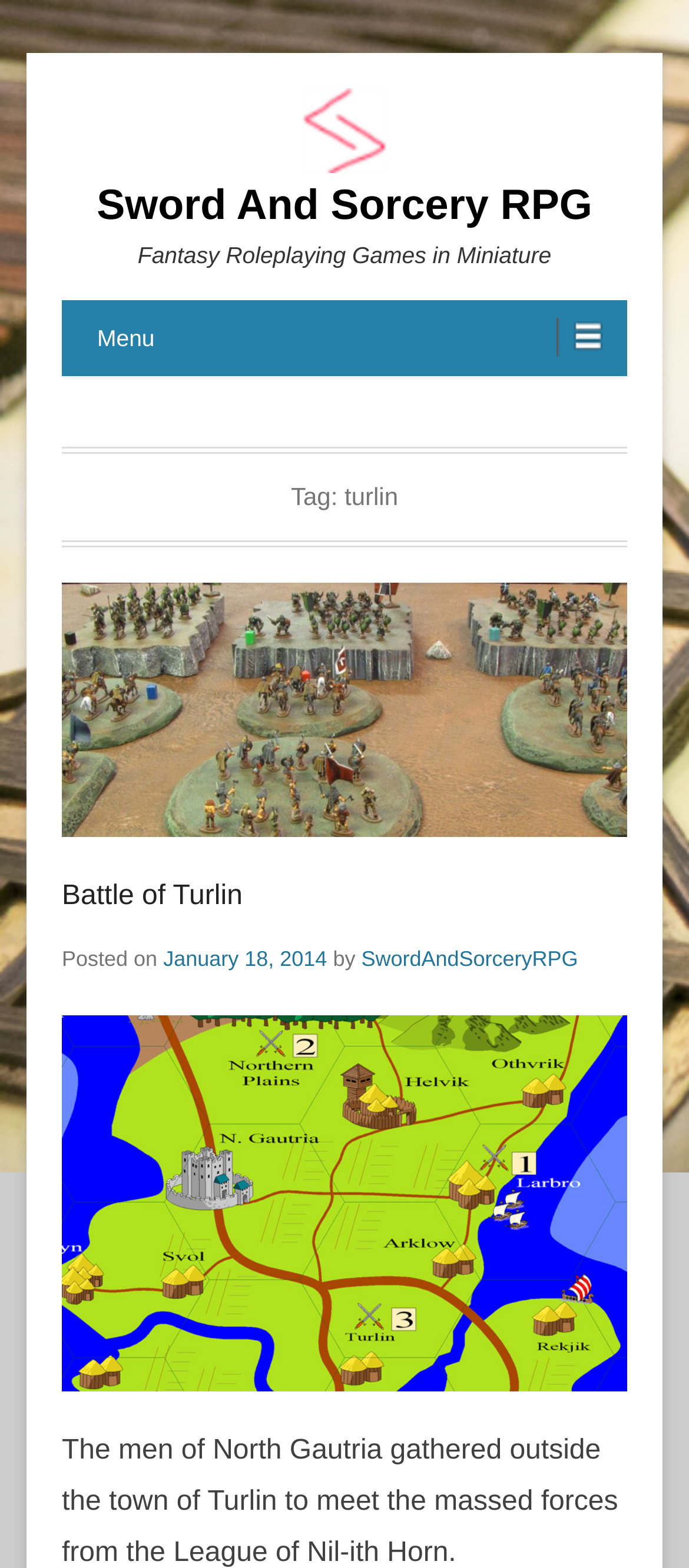Describe every aspect of the webpage in a detailed manner.

The webpage is about a Sword and Sorcery RPG game, specifically focused on the "Battle of Turlin". At the top, there is a link and an image with the title "Sword And Sorcery RPG", which is also a heading. Below this, there is another heading "Fantasy Roleplaying Games in Miniature". 

To the right of these headings, there is a menu button. Below the menu button, there is a section with a heading "Tag: turlin" and a figure with a link to "Permalink to Battle of Turlin". 

Further down, there is a section with a heading "Battle of Turlin" and a link to the same title. Below this, there is a paragraph of text describing the battle, with links to the date "January 18, 2014" and the author "SwordAndSorceryRPG". 

At the bottom of the page, there is a link to "Turlin_Battle_Map" with an accompanying image, and a block of text describing the battle scene.